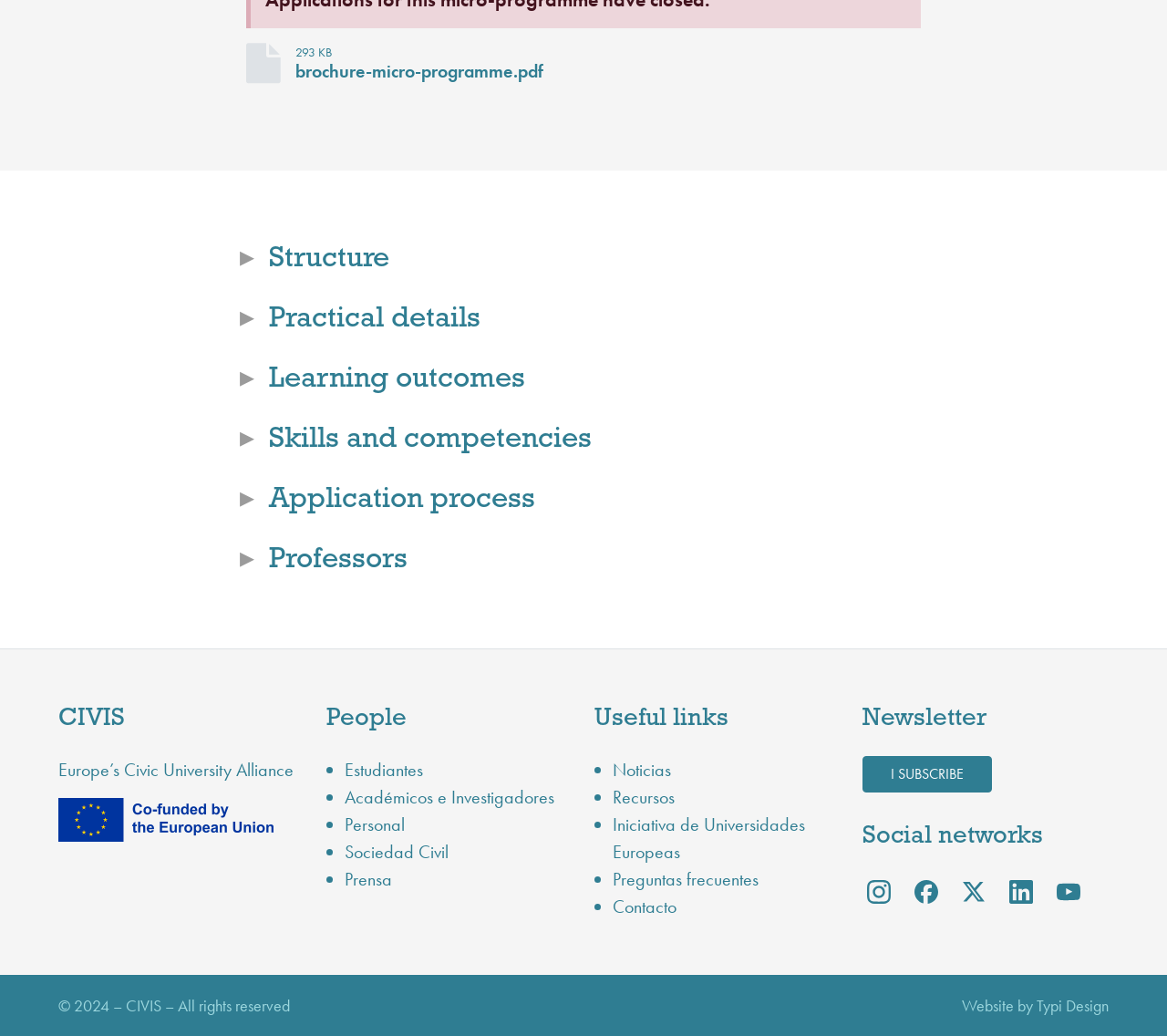Examine the screenshot and answer the question in as much detail as possible: What types of people are listed in the 'People' menu?

The 'People' menu contains a list of menu items, each representing a type of people, including Estudiantes, Académicos e Investigadores, Personal, Sociedad Civil, and Prensa.